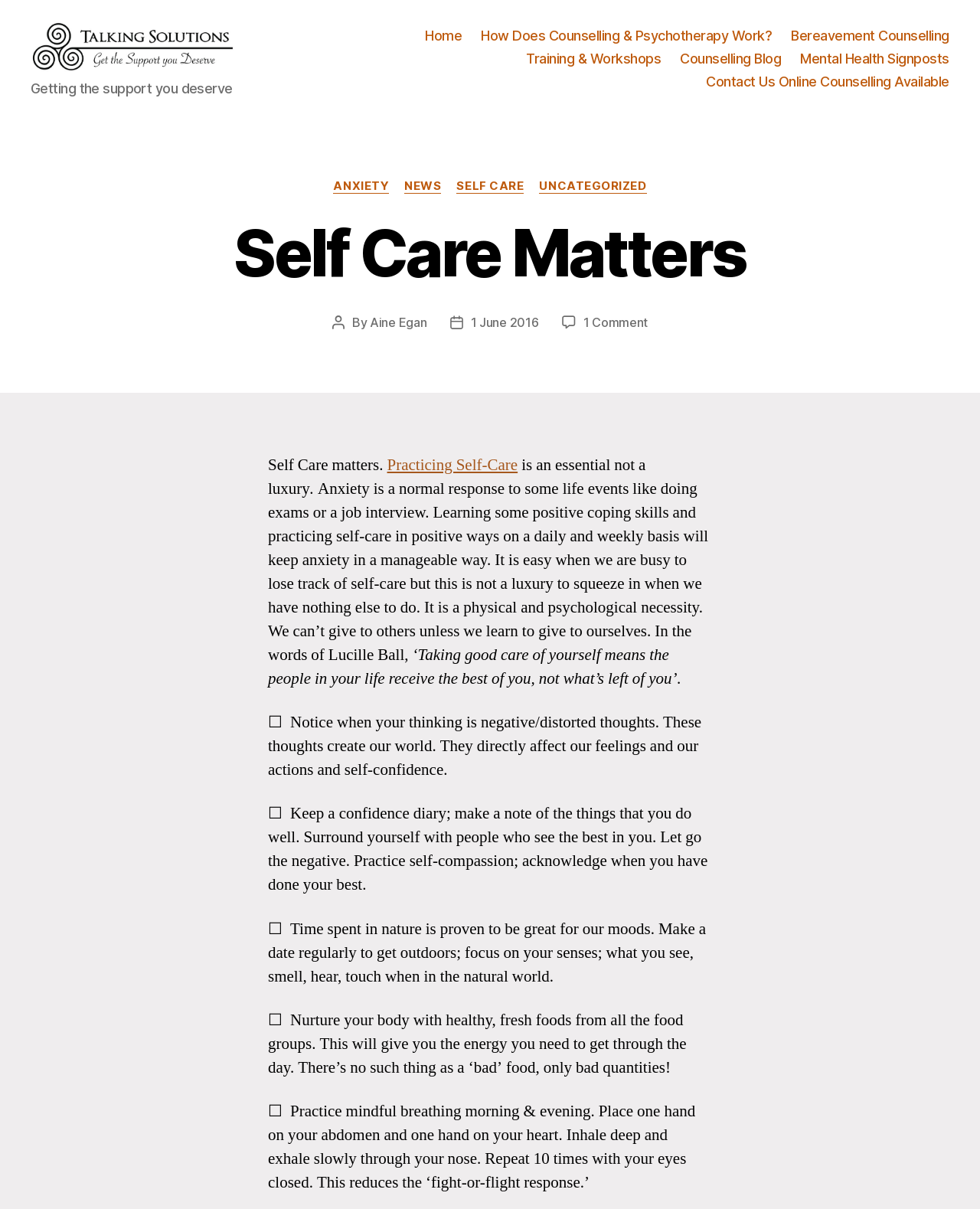Locate the bounding box coordinates of the clickable element to fulfill the following instruction: "Read the 'Self Care Matters' article". Provide the coordinates as four float numbers between 0 and 1 in the format [left, top, right, bottom].

[0.109, 0.19, 0.891, 0.251]